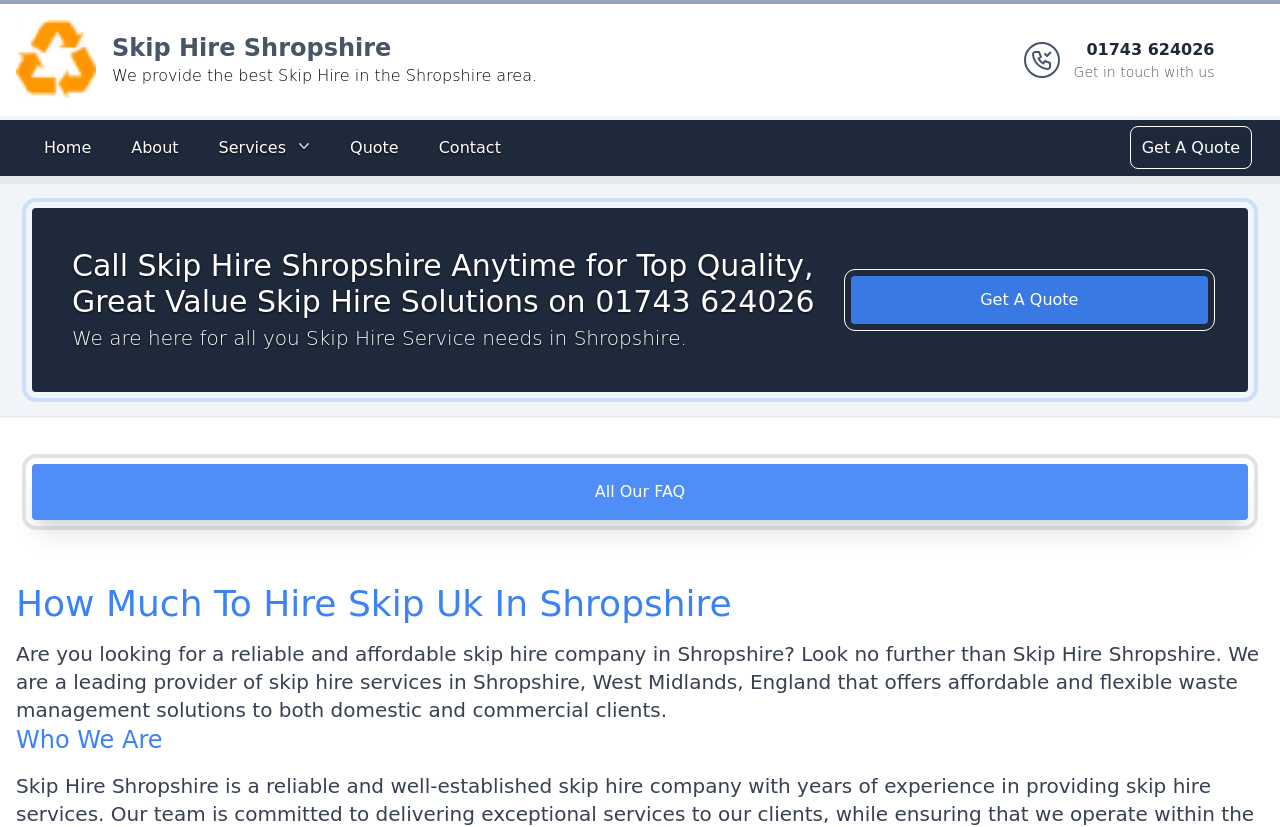For the element described, predict the bounding box coordinates as (top-left x, top-left y, bottom-right x, bottom-right y). All values should be between 0 and 1. Element description: Home

[0.025, 0.155, 0.081, 0.203]